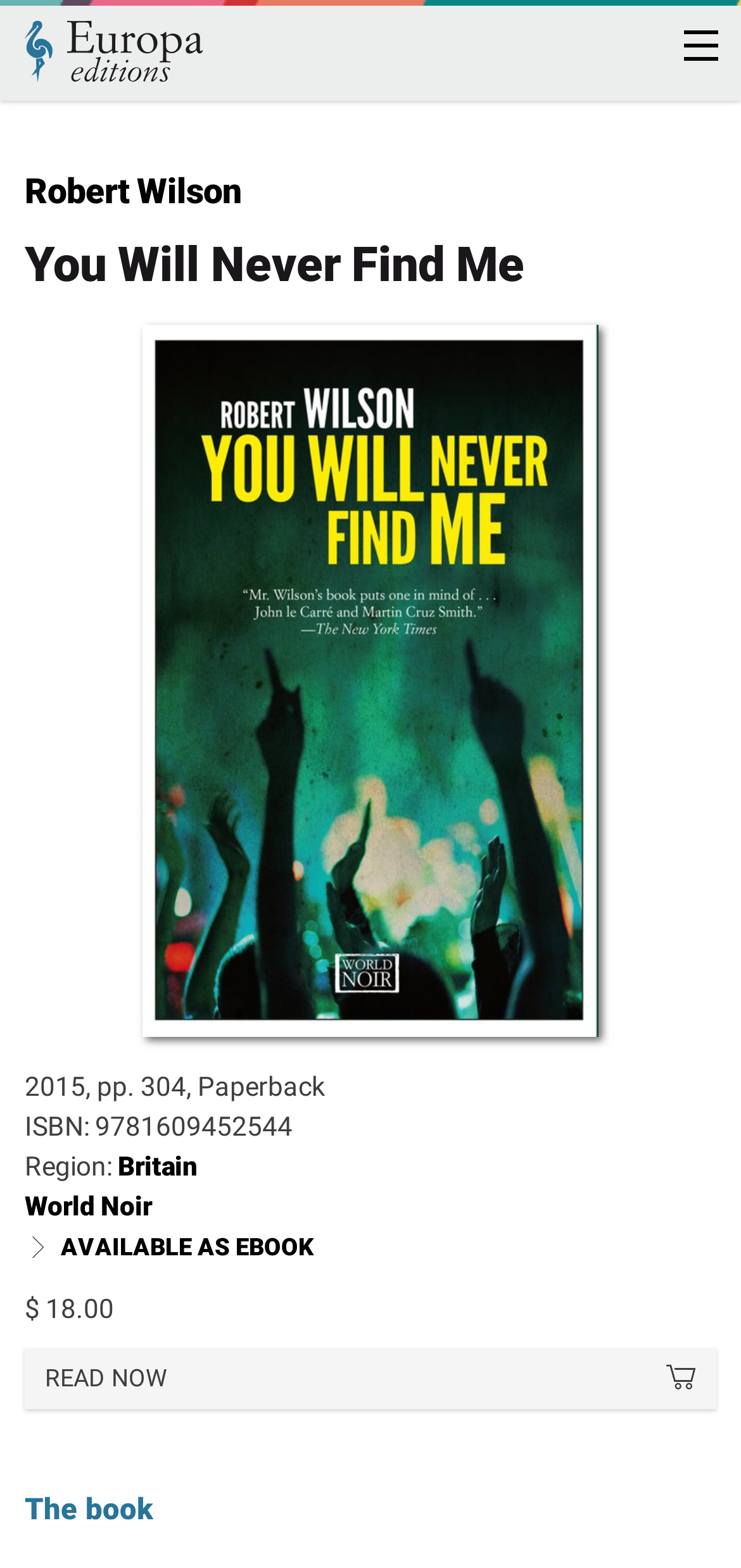Please provide the bounding box coordinates for the element that needs to be clicked to perform the instruction: "Search for a book". The coordinates must consist of four float numbers between 0 and 1, formatted as [left, top, right, bottom].

[0.0, 0.067, 0.8, 0.116]